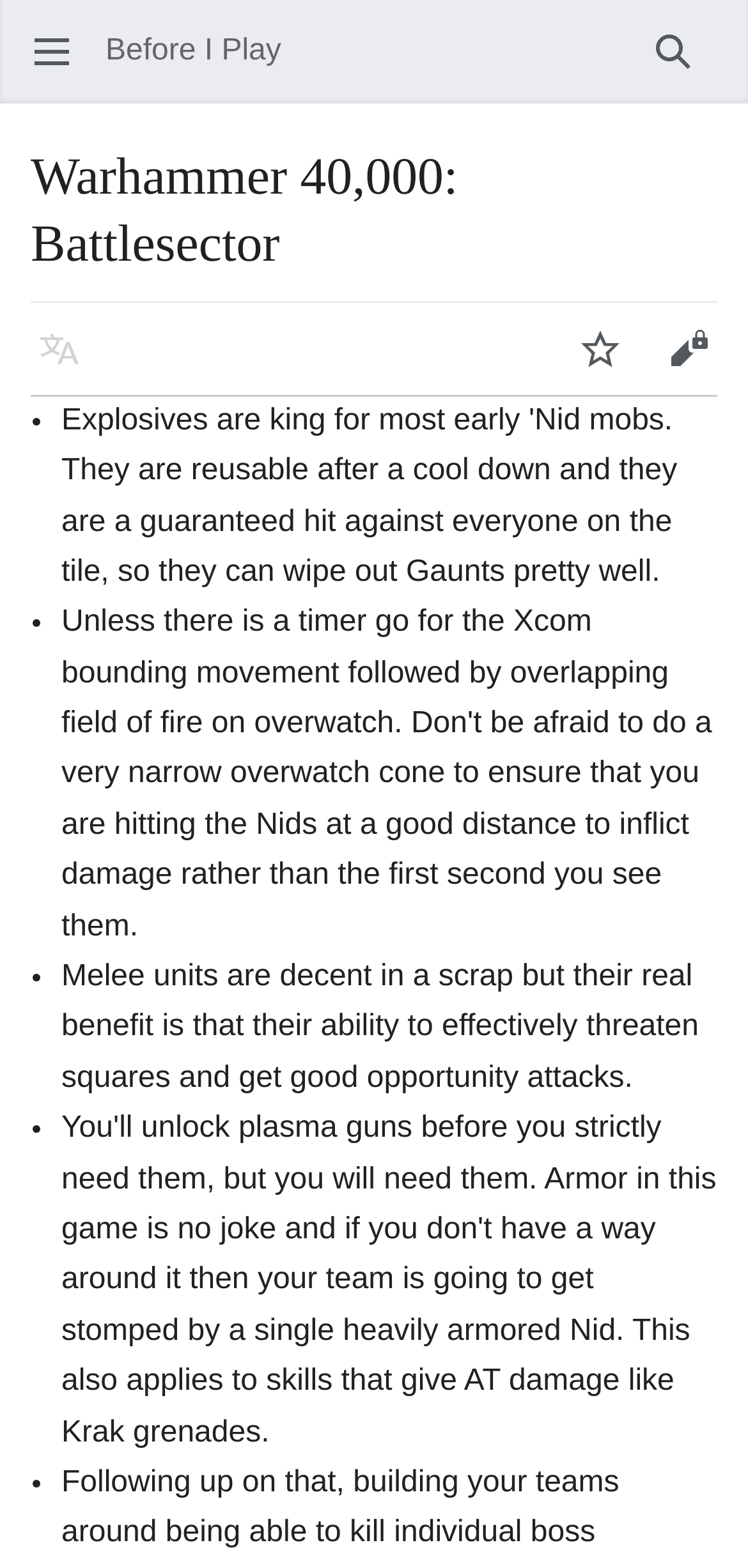Extract the text of the main heading from the webpage.

Warhammer 40,000: Battlesector